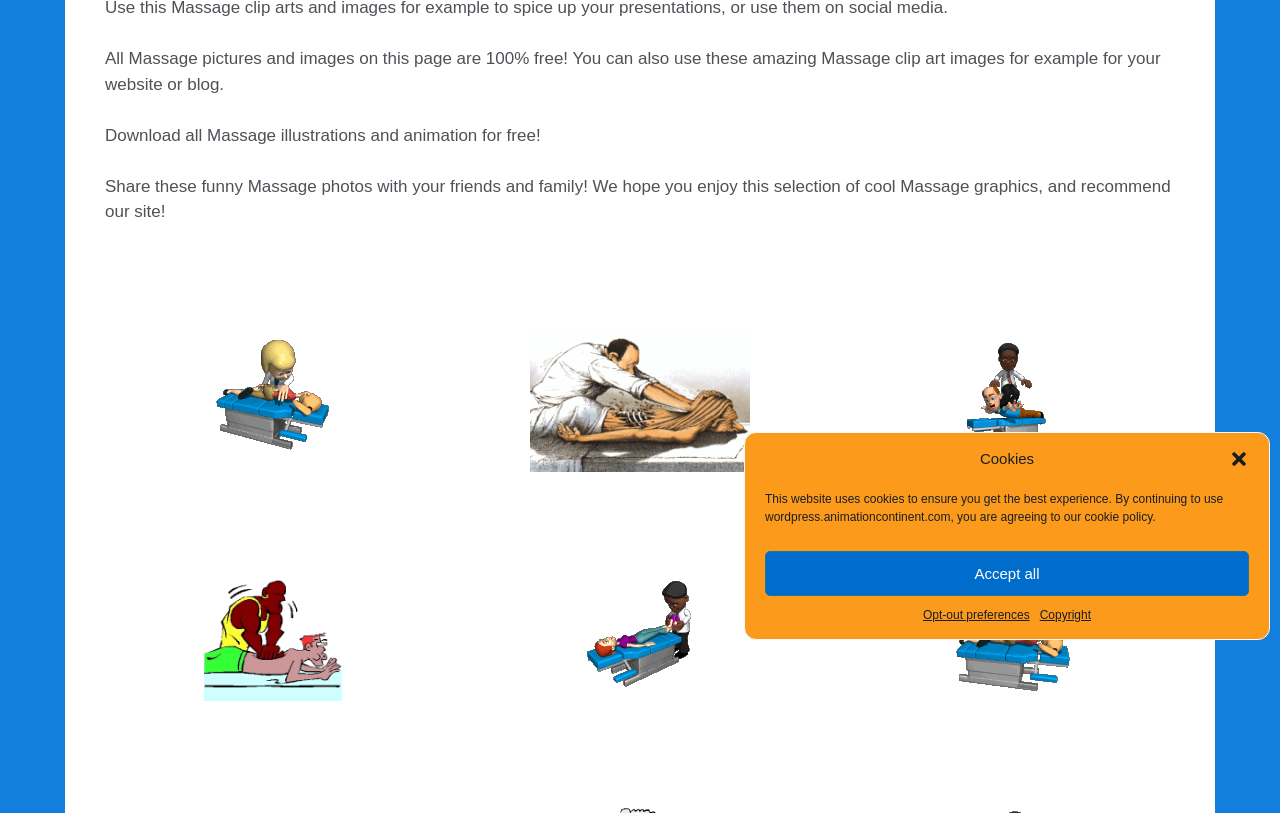Determine the bounding box coordinates for the UI element described. Format the coordinates as (top-left x, top-left y, bottom-right x, bottom-right y) and ensure all values are between 0 and 1. Element description: Copyright

[0.812, 0.745, 0.852, 0.768]